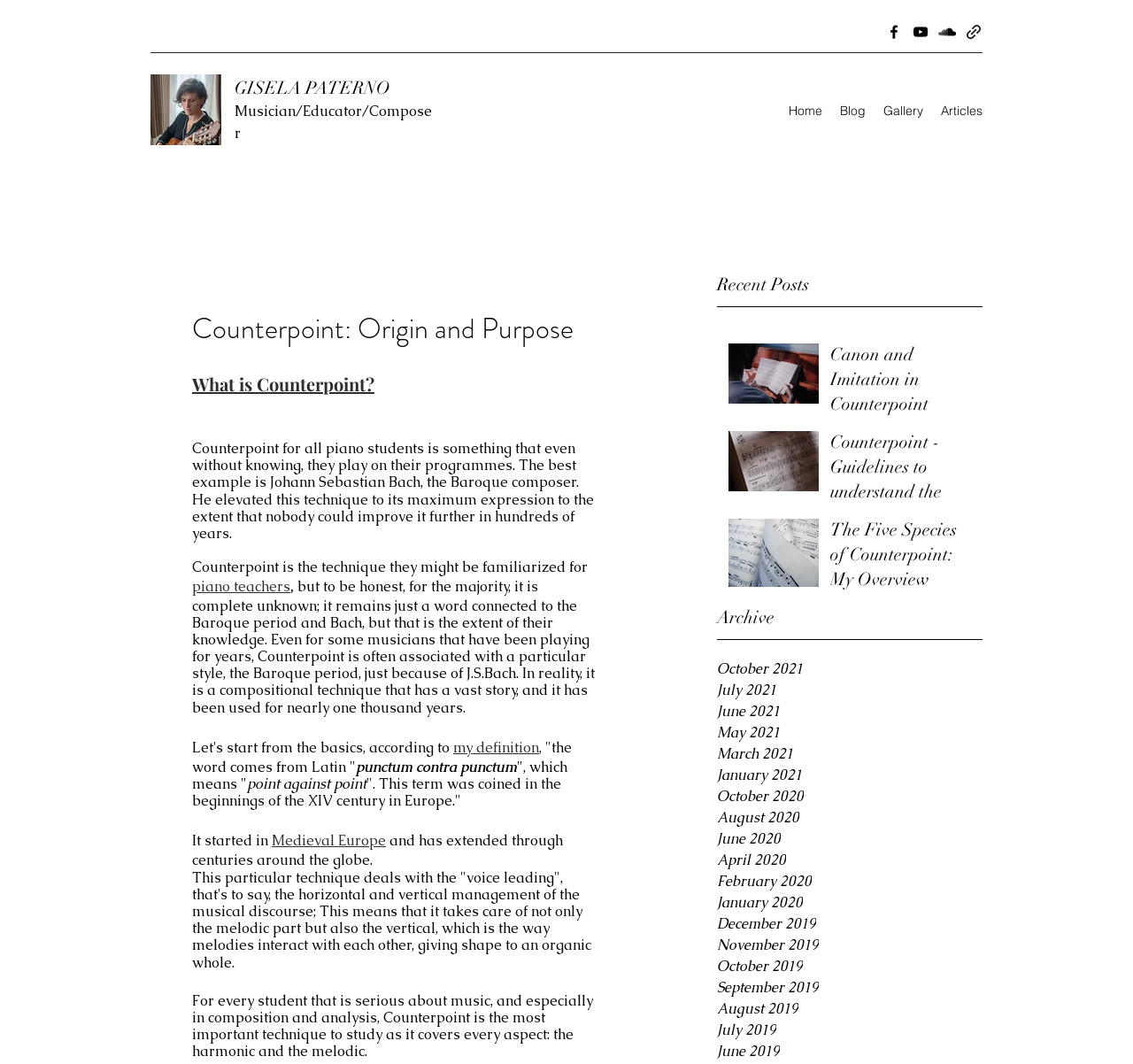Please give the bounding box coordinates of the area that should be clicked to fulfill the following instruction: "Click on Facebook link". The coordinates should be in the format of four float numbers from 0 to 1, i.e., [left, top, right, bottom].

[0.781, 0.022, 0.797, 0.038]